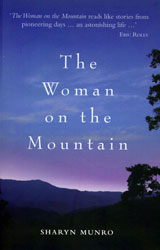Provide a brief response to the question below using one word or phrase:
What time of day is depicted on the book cover?

Twilight